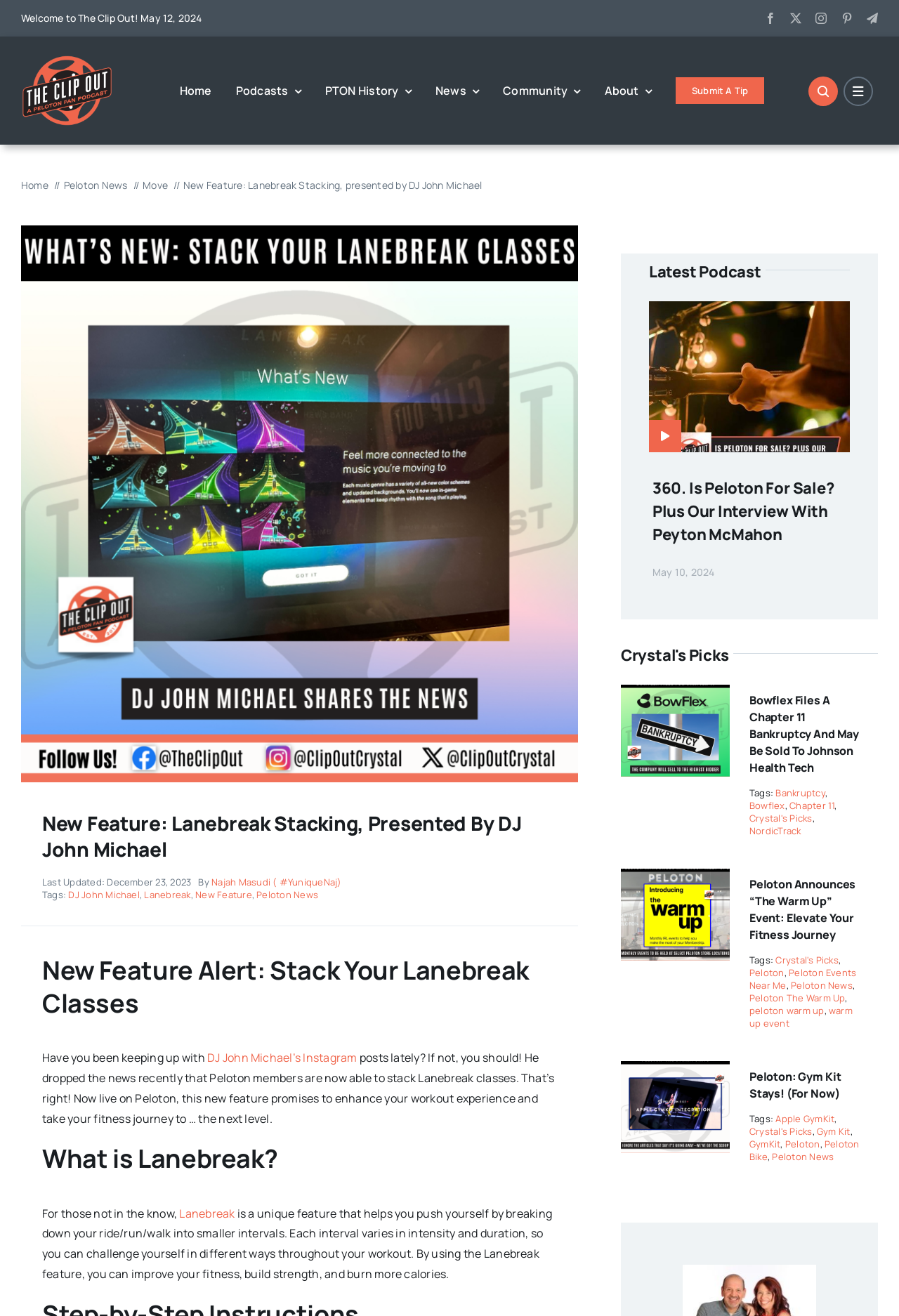Pinpoint the bounding box coordinates for the area that should be clicked to perform the following instruction: "Go to the Peloton News page".

[0.484, 0.052, 0.533, 0.086]